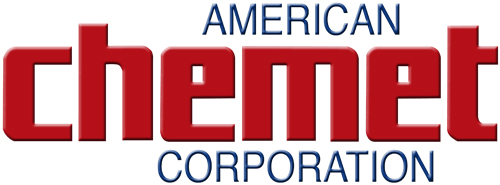Analyze the image and describe all the key elements you observe.

The image showcases the logo of American Chemet Corporation, prominently displayed in bold red lettering against a contrasting blue background. The word "AMERICAN" is placed above "CHEMET," which is notably larger and emphasized, reflecting the company's focus on its identity. Below "CHEMET," the word "CORPORATION" is situated in a more subdued yet clear font. This logo represents a company well-known for providing essential wood preservative components, including copper and zinc products. The overall design conveys professionalism and reliability, aligning with American Chemet's standing as a significant player in its industry.